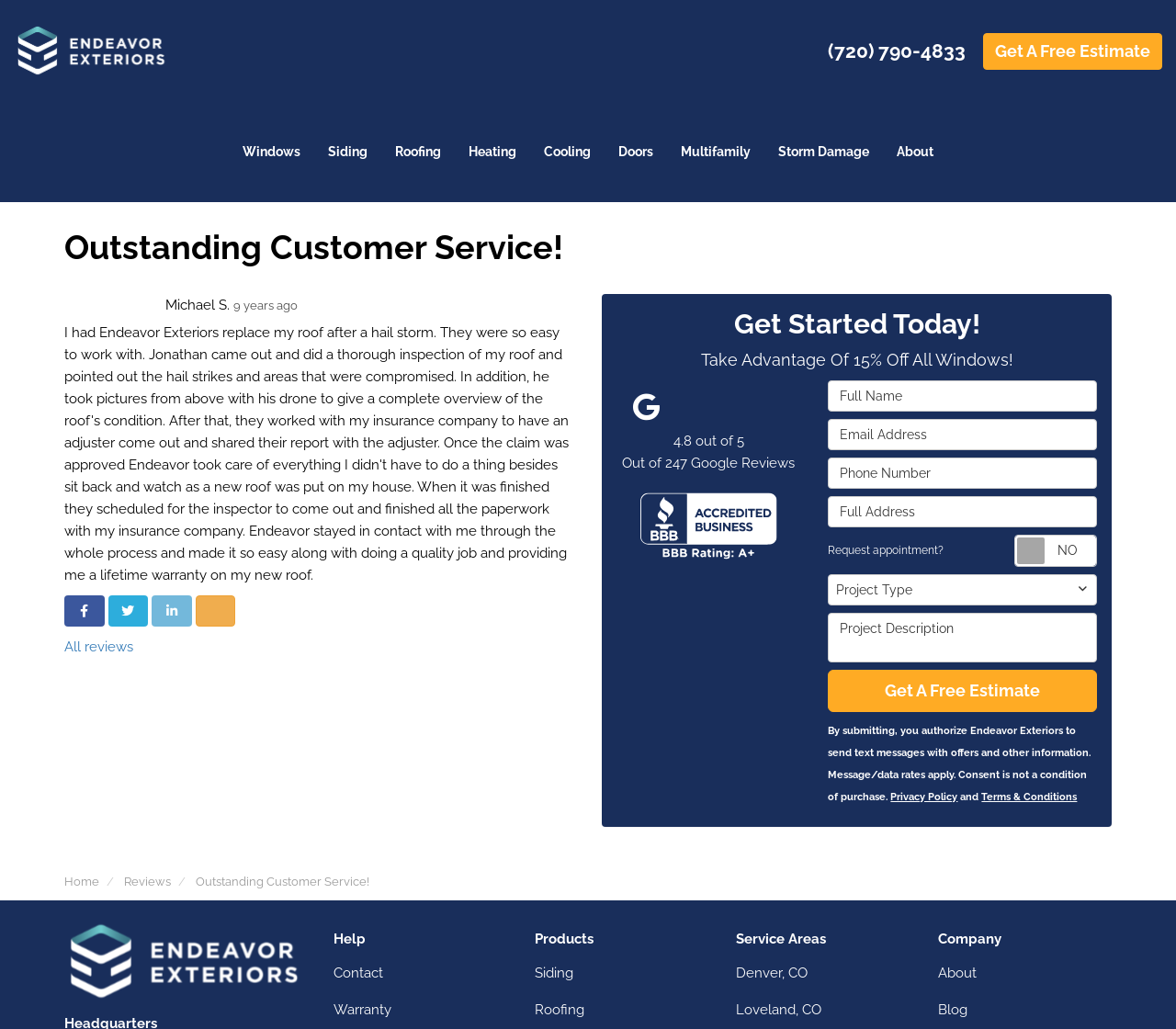Provide the bounding box coordinates of the HTML element described by the text: "Share on Twitter". The coordinates should be in the format [left, top, right, bottom] with values between 0 and 1.

[0.092, 0.578, 0.126, 0.609]